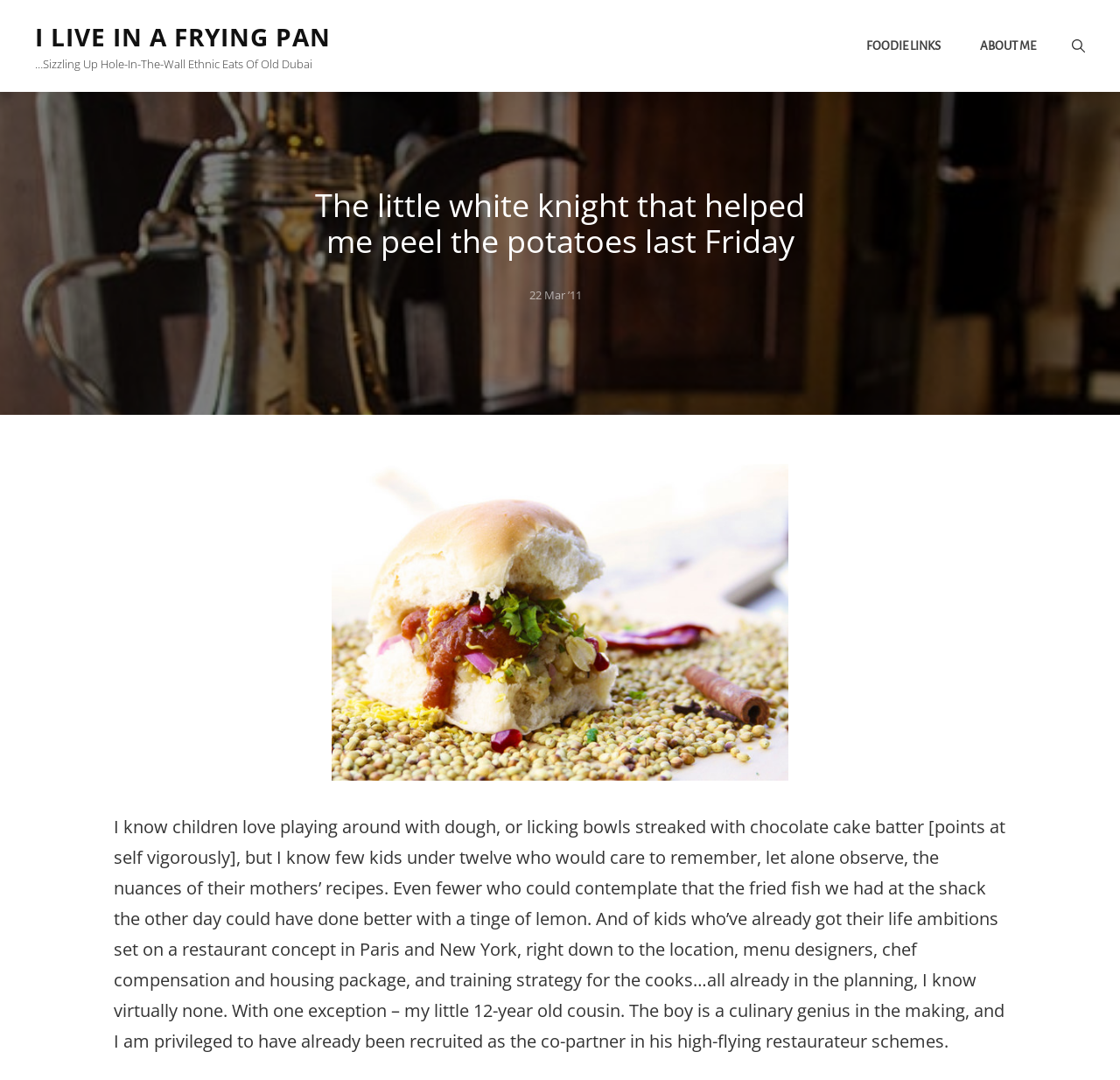What is the author's relationship with the culinary genius?
Please answer the question as detailed as possible based on the image.

The author's relationship with the culinary genius can be found in the text content of the post, which mentions 'my little 12-year old cousin'.